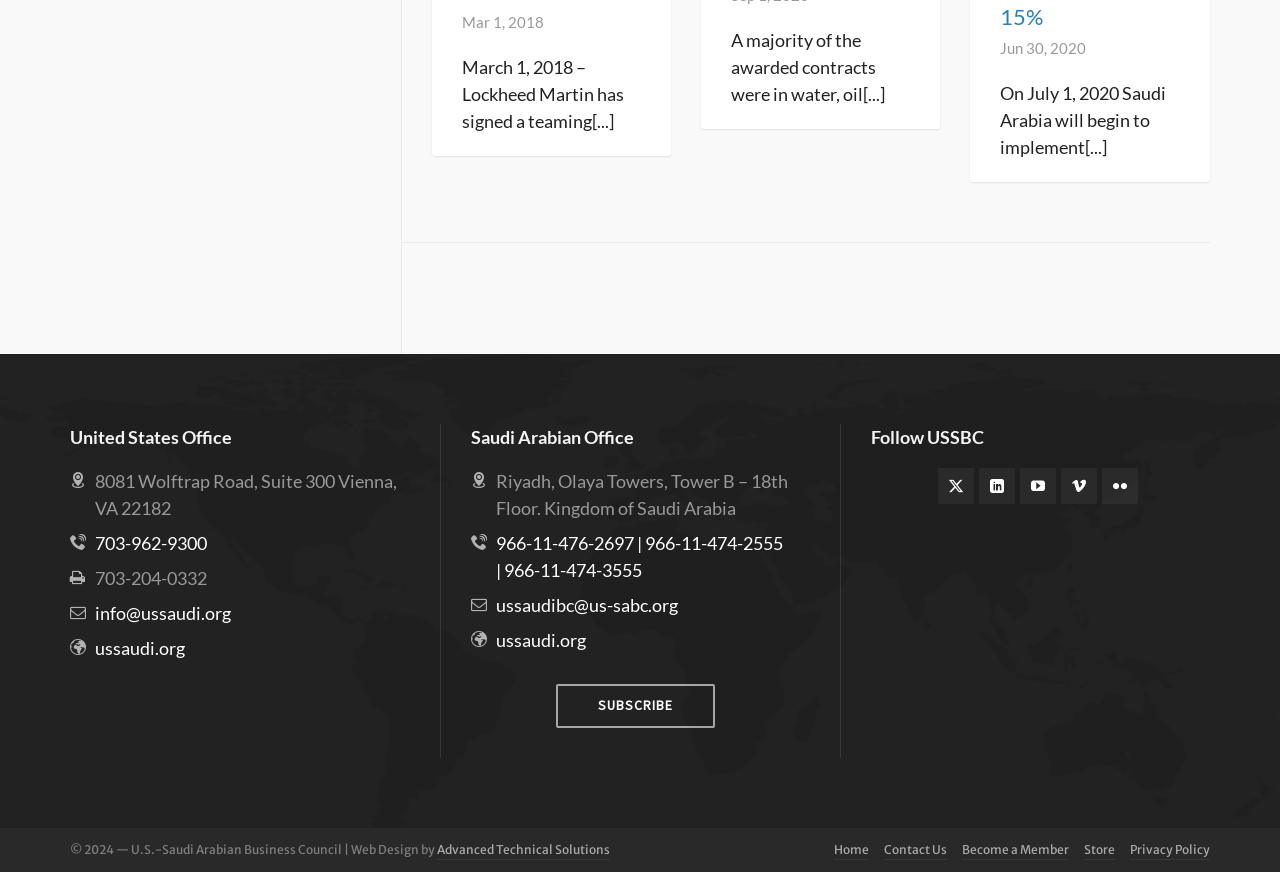Kindly determine the bounding box coordinates for the area that needs to be clicked to execute this instruction: "Visit the Saudi Arabian Office webpage".

[0.387, 0.539, 0.616, 0.595]